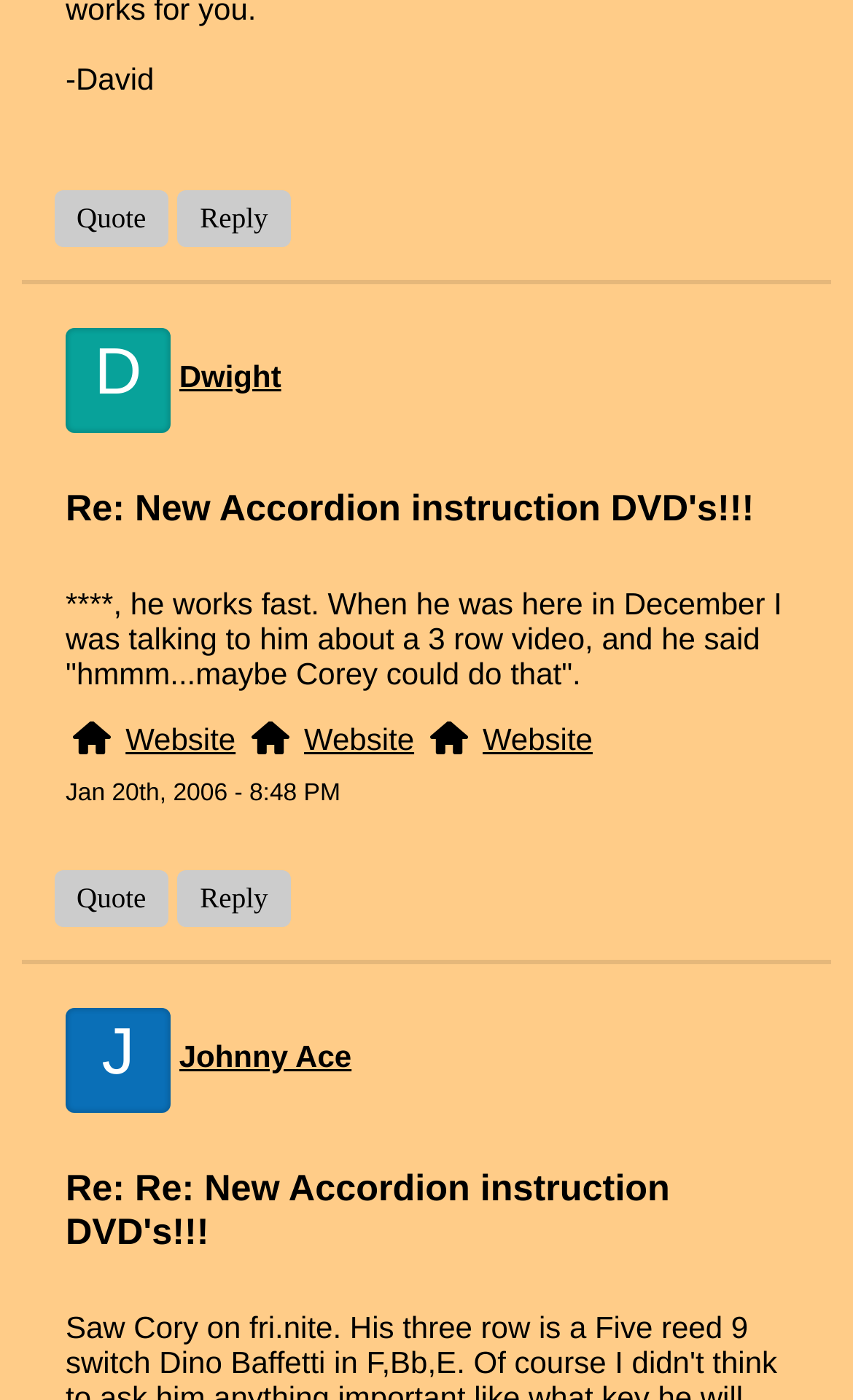How many reply buttons are there?
From the image, respond using a single word or phrase.

2